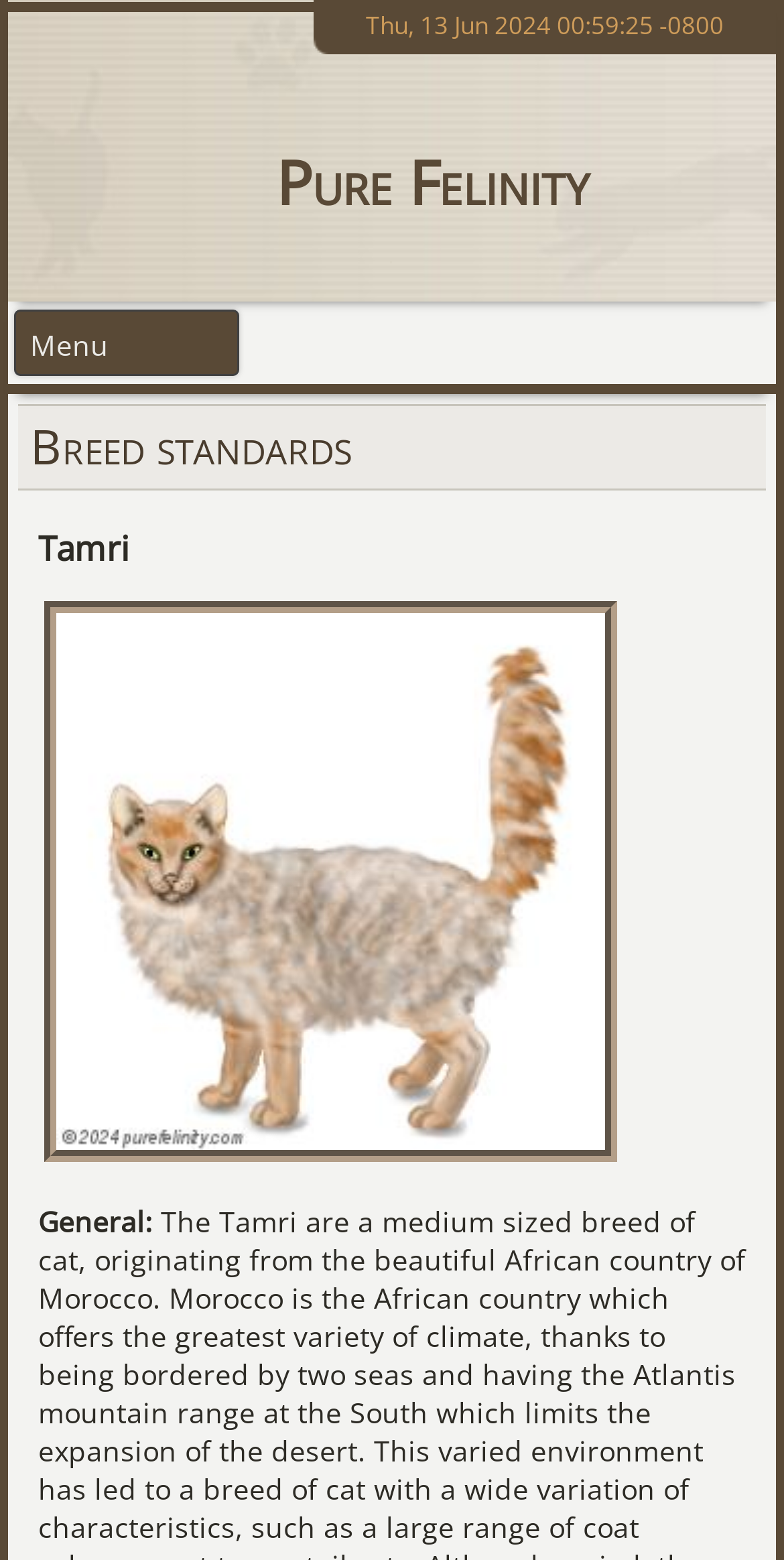What is the category of the breed standard?
Please provide a comprehensive answer to the question based on the webpage screenshot.

I found the category of the breed standard by looking at the StaticText element with the bounding box coordinates [0.048, 0.77, 0.195, 0.795], which contains the text 'General:'.